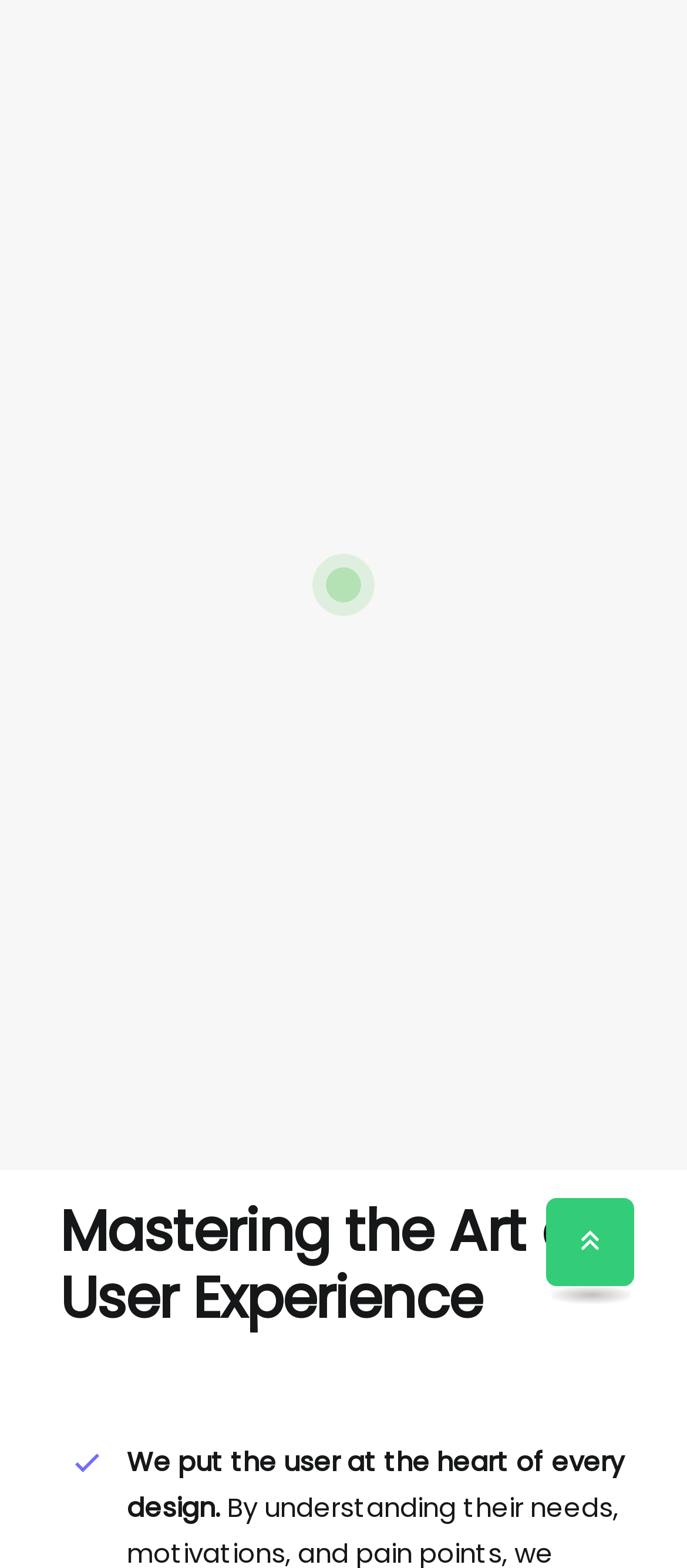Please provide a brief answer to the following inquiry using a single word or phrase:
What is the logo of the website?

UI / UX - Augmetic